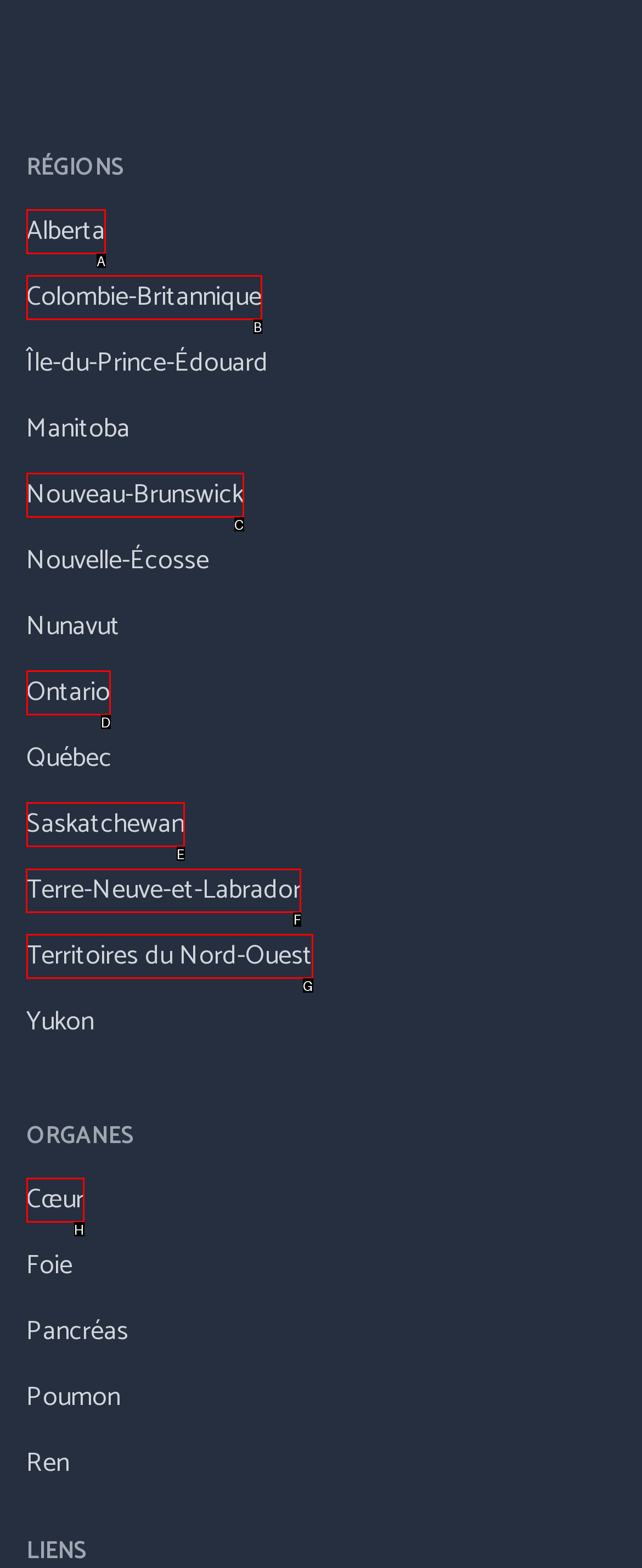Select the letter of the UI element you need to click to complete this task: explore Terre-Neuve-et-Labrador.

F